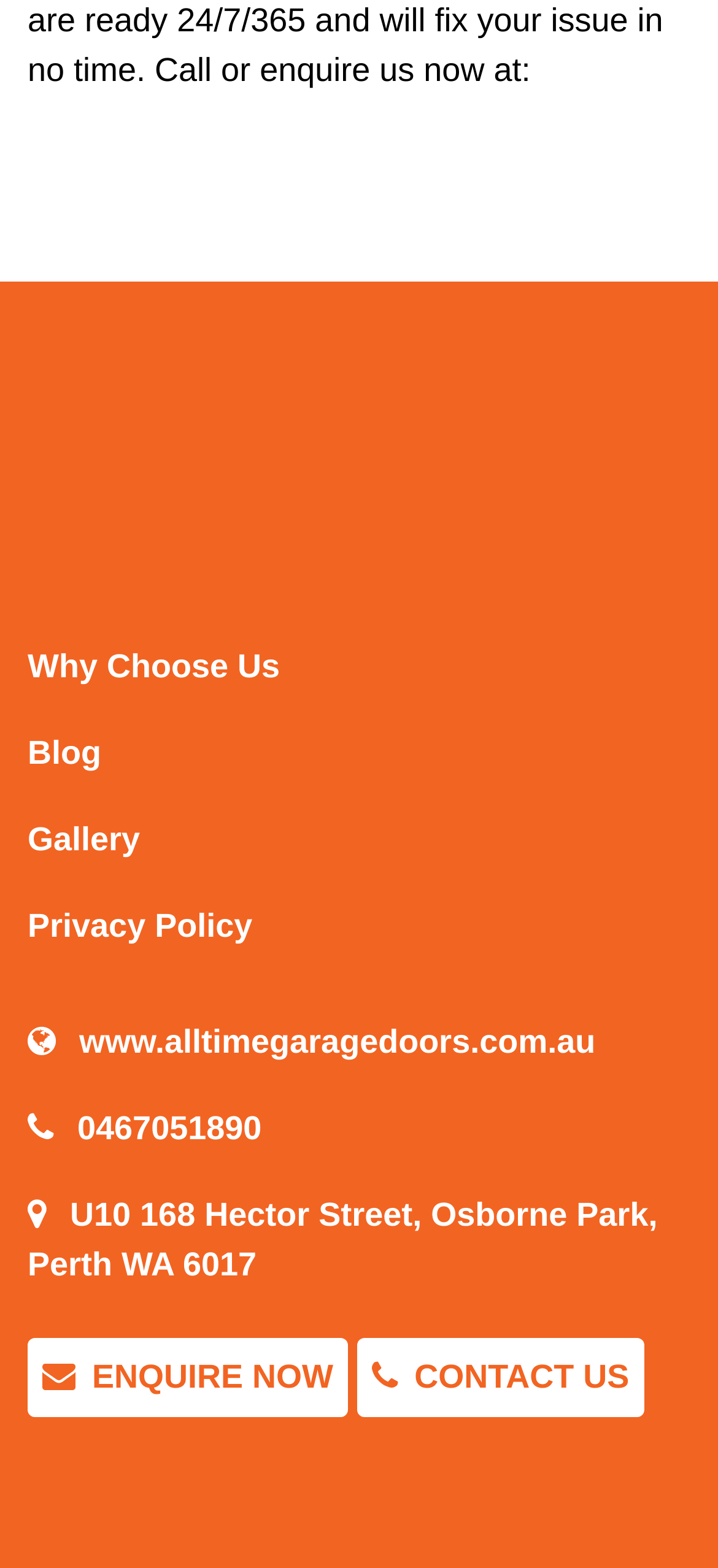How many navigation links are there?
Ensure your answer is thorough and detailed.

The navigation links are 'Why Choose Us', 'Blog', 'Gallery', 'Privacy Policy', and the link with the website URL. Therefore, there are 5 navigation links.